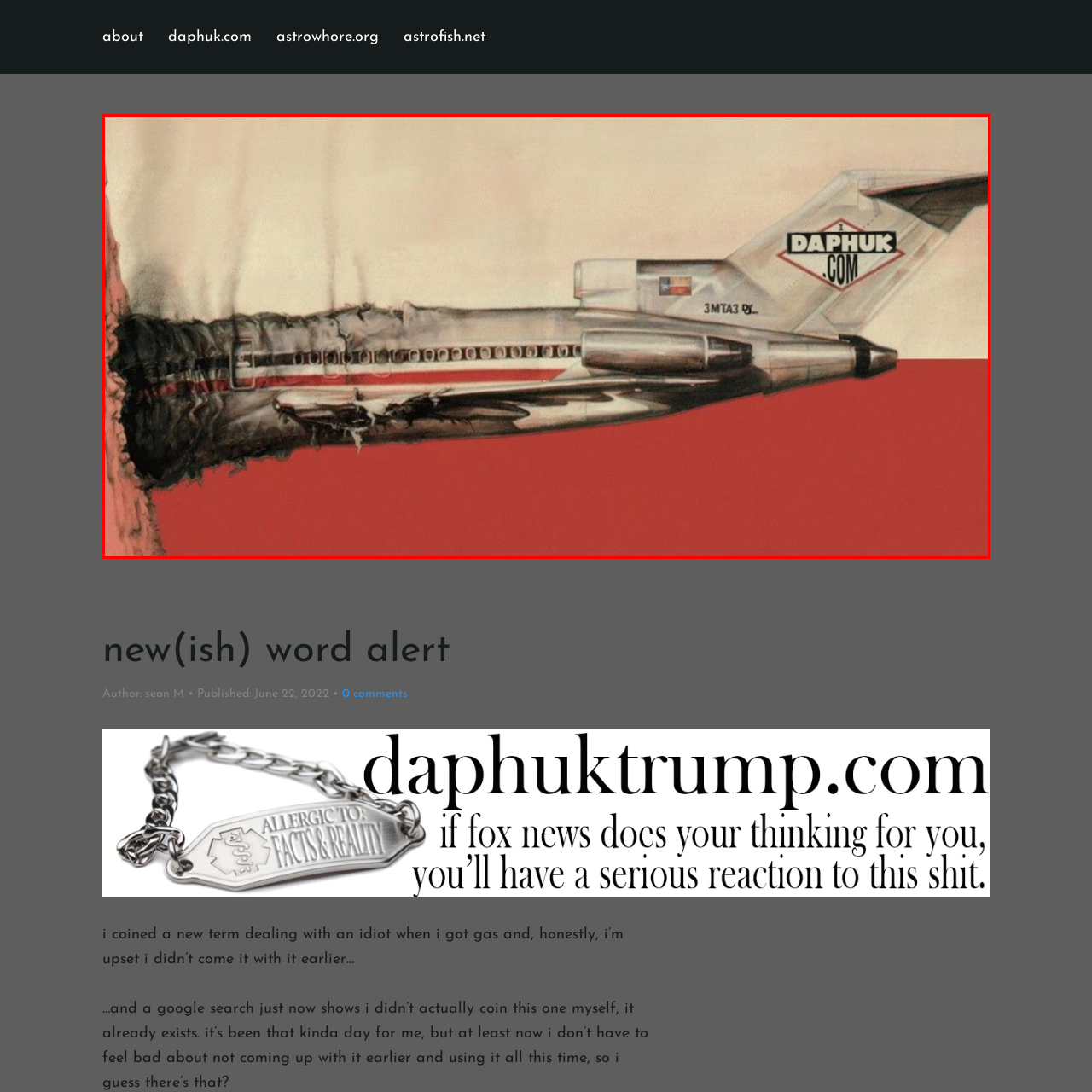Look at the image enclosed within the red outline and answer the question with a single word or phrase:
What is the style of the airplane's design?

retro